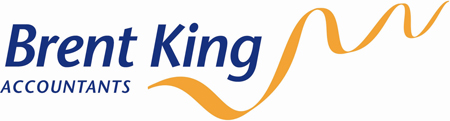What is the purpose of the orange line in the logo?
Using the screenshot, give a one-word or short phrase answer.

Add motion and professionalism